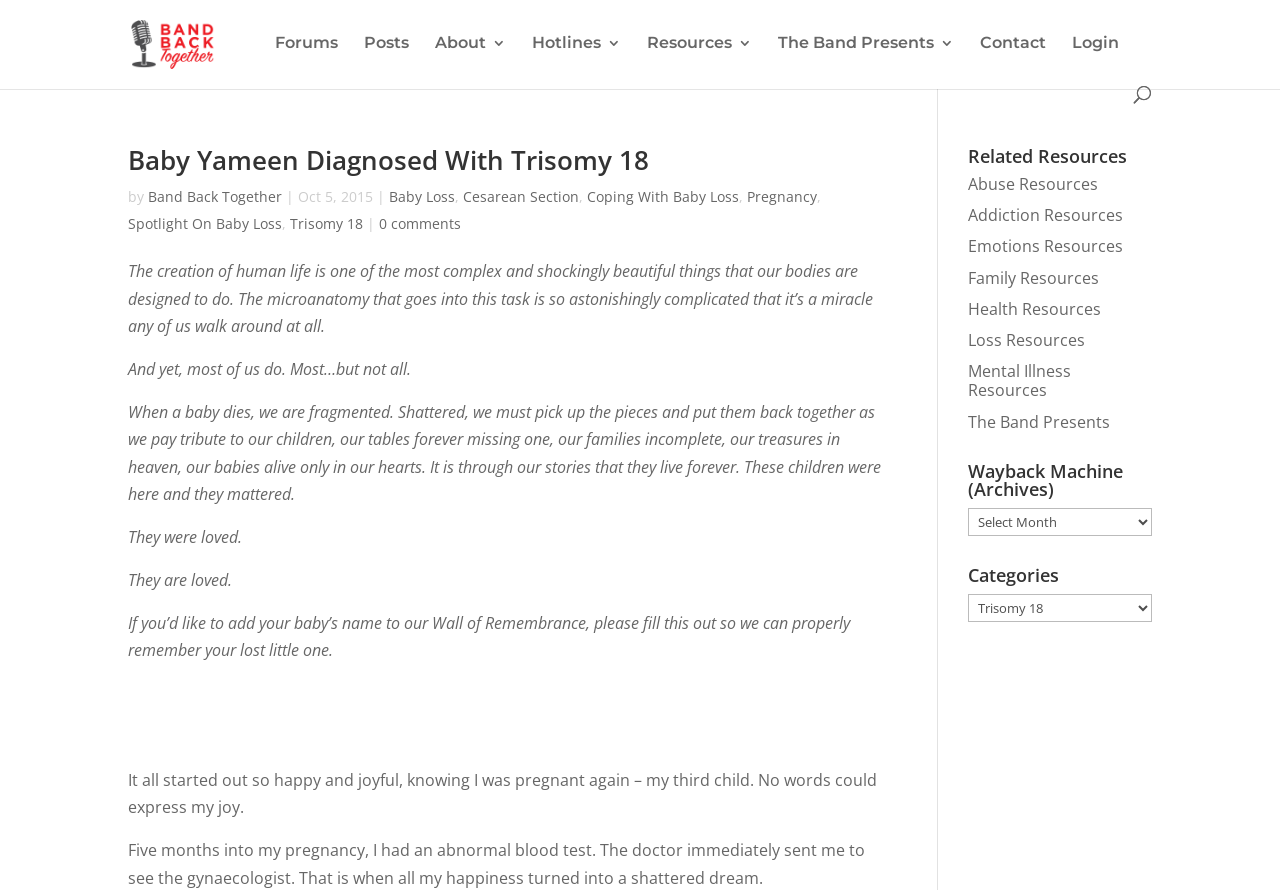Respond with a single word or phrase:
How many links are there in the 'Related Resources' section?

9